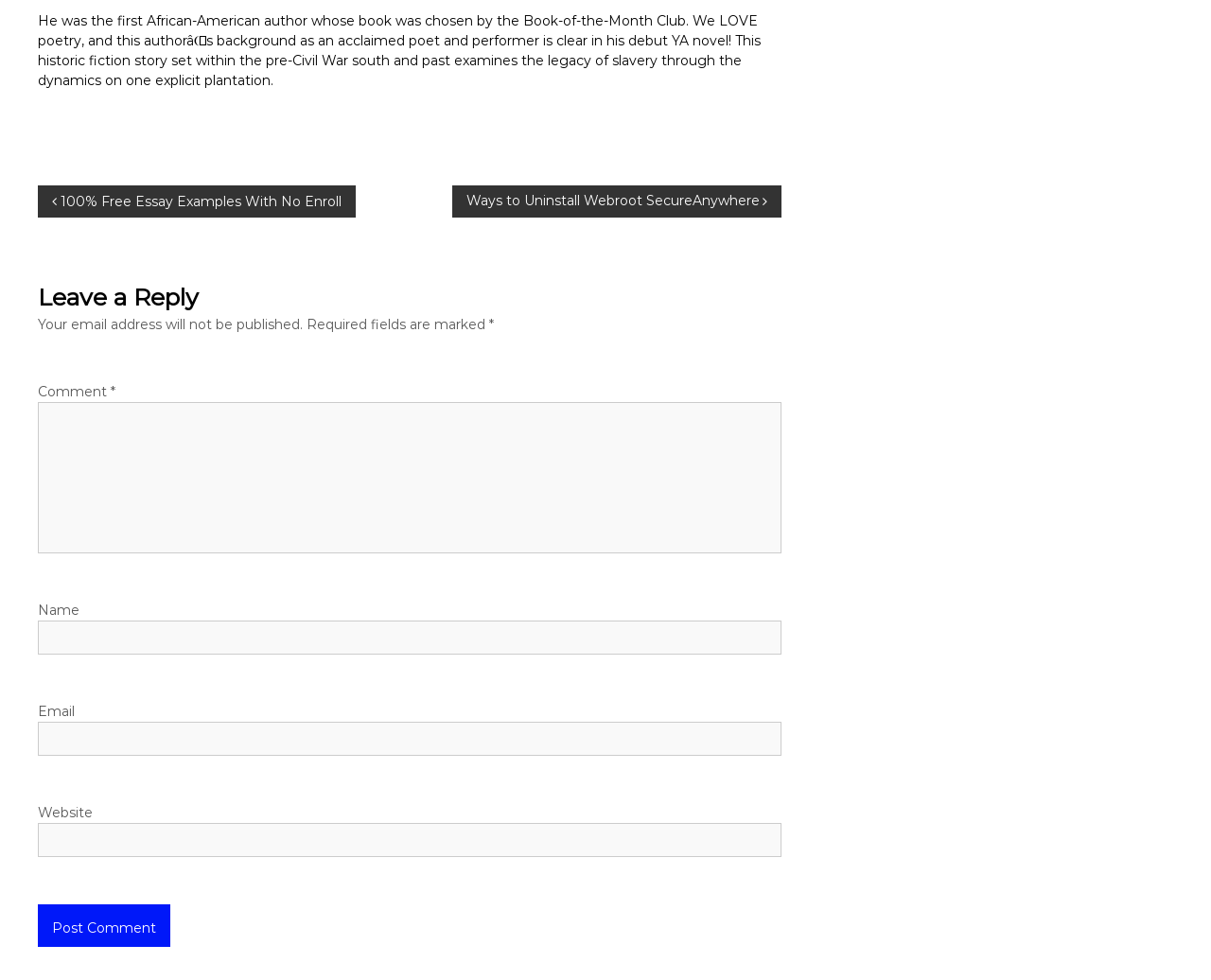Please provide a comprehensive answer to the question based on the screenshot: What is required to be filled in the comment section?

The required fields in the comment section are Name, Email, and Comment, as indicated by the asterisk symbol (*) next to each field.